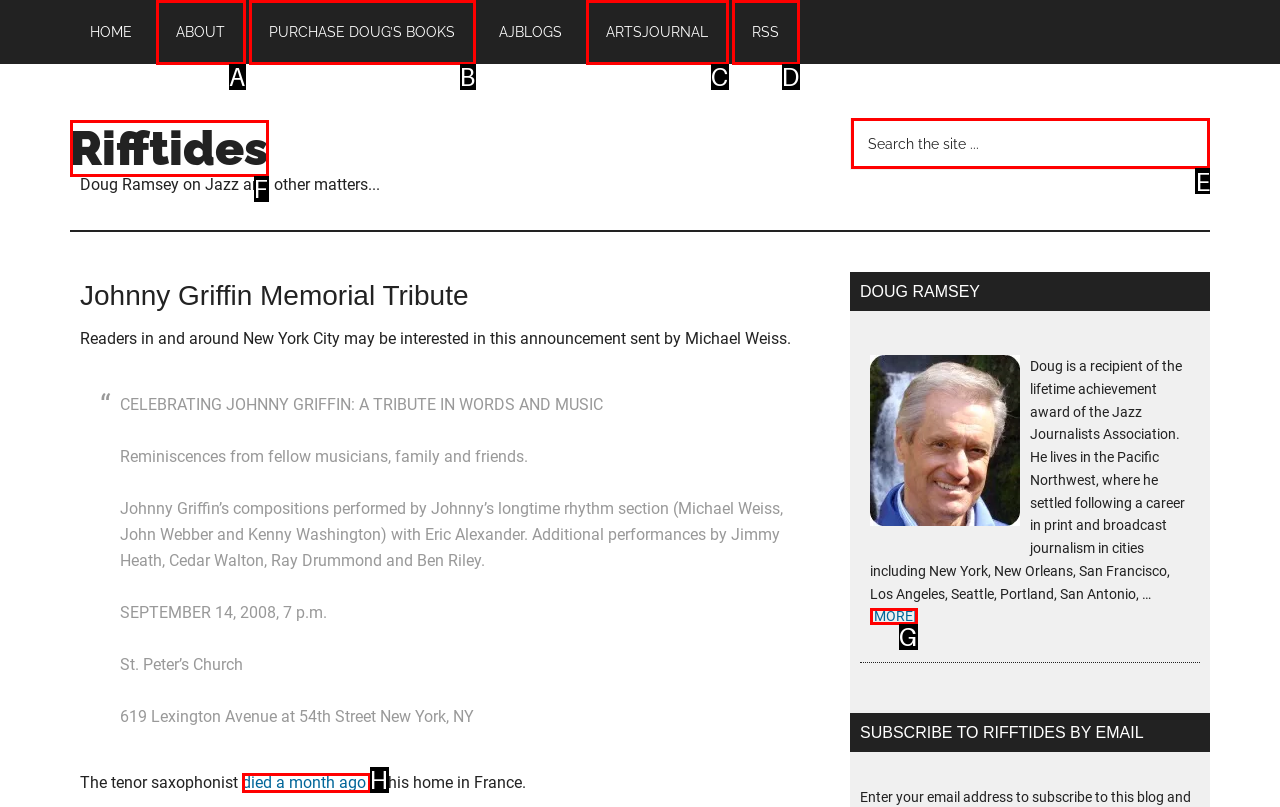Determine which HTML element should be clicked for this task: Search the site
Provide the option's letter from the available choices.

E